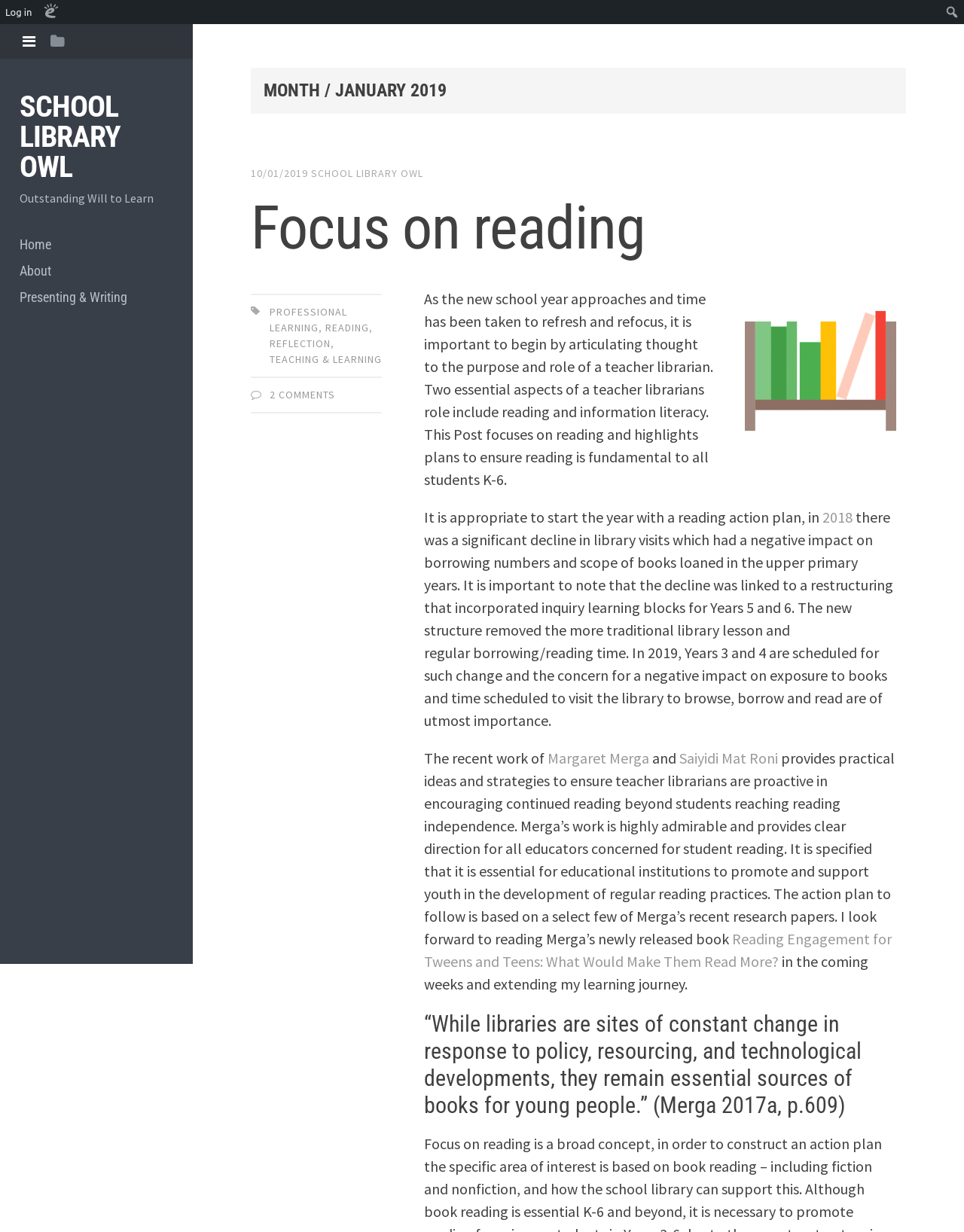Provide a brief response using a word or short phrase to this question:
Who is the author of the book mentioned in the post?

Margaret Merga